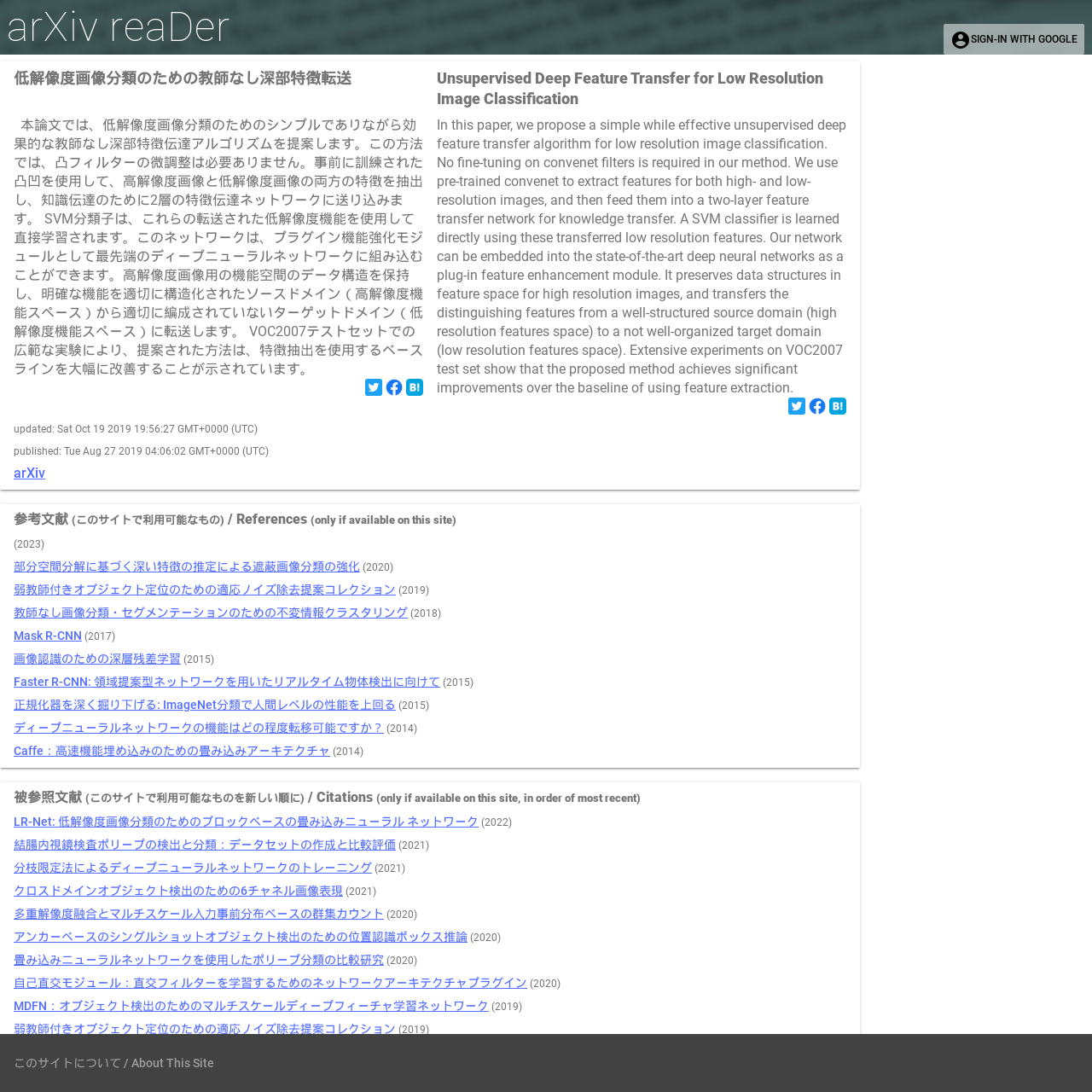Find the bounding box coordinates for the HTML element specified by: "Top Forms".

None